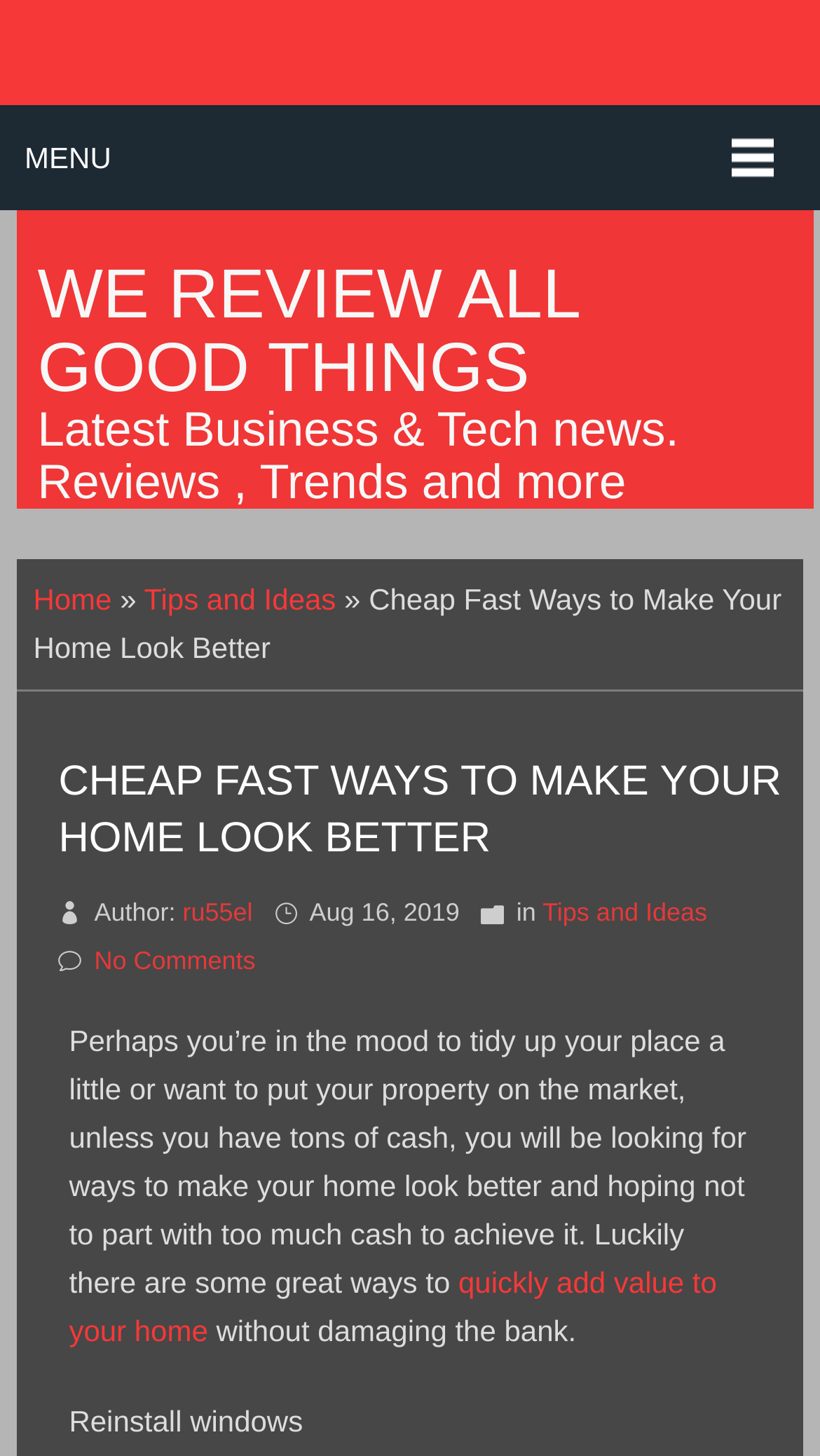Provide an in-depth caption for the contents of the webpage.

The webpage is about home improvement and decoration, with a focus on budget-friendly ways to enhance one's home. At the top, there is a menu link labeled "MENU" and a link to the website's title "WE REVIEW ALL GOOD THINGS". Below these links, there is a brief description of the website, stating that it provides "Latest Business & Tech news. Reviews, Trends and more".

Underneath, there is a navigation bar with links to "Home", "Tips and Ideas", and a title "Cheap Fast Ways to Make Your Home Look Better". The main content of the webpage is an article with the same title, which discusses ways to improve one's home without breaking the bank. The article is written by "ru55el" and was published on August 16, 2019.

The article begins with an introduction, explaining that the reader may want to tidy up their place or prepare it for sale, and that there are affordable ways to do so. The text then provides some suggestions, including a link to "quickly add value to your home" and a mention of reinstalling windows. The overall layout of the webpage is organized, with clear headings and concise text.